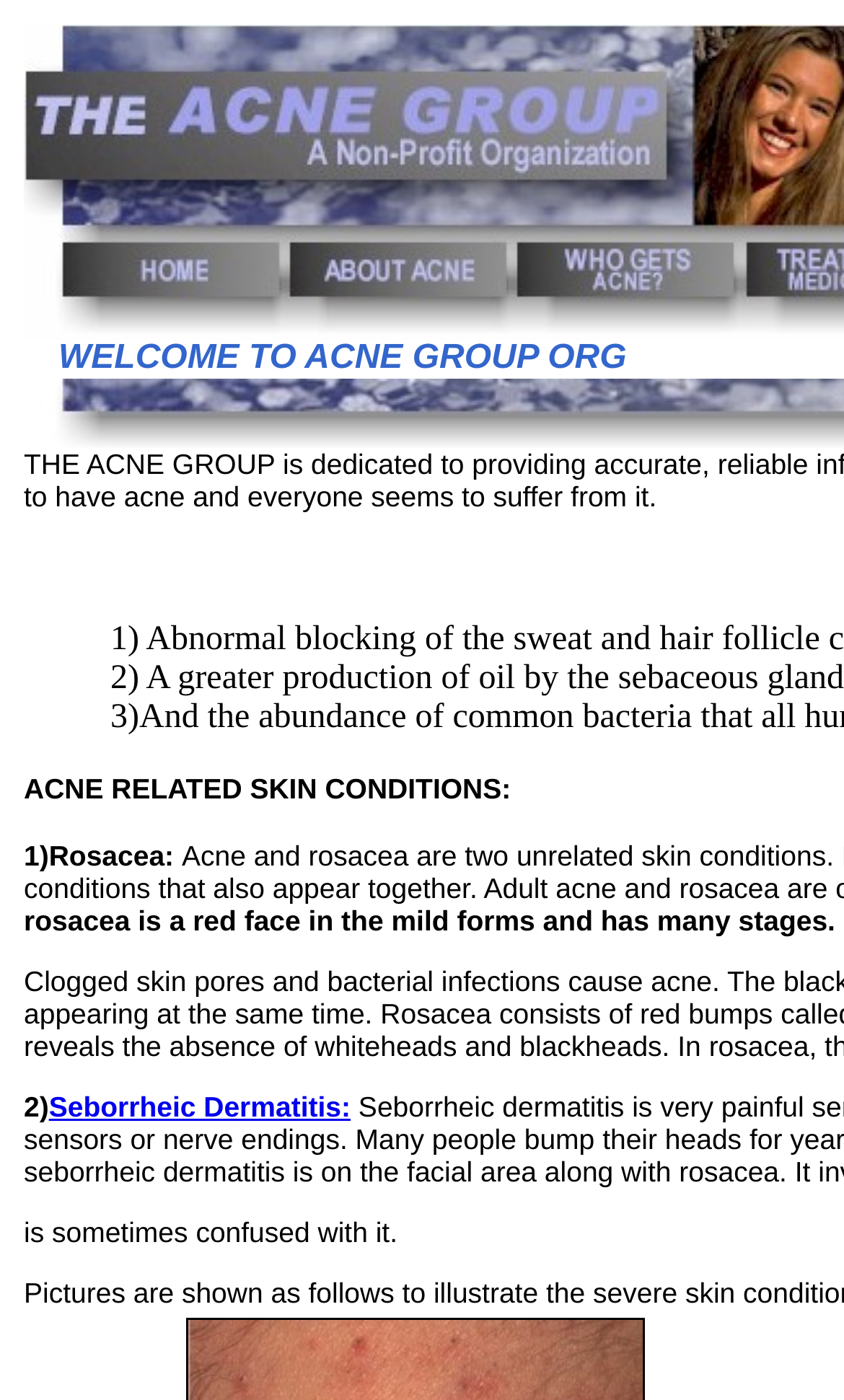What is the relationship between Rosacea and Seborrheic Dermatitis?
Provide a comprehensive and detailed answer to the question.

The webpage mentions that Seborrheic Dermatitis is sometimes confused with Rosacea, as indicated by the StaticText element 'is sometimes confused with it.' at coordinates [0.028, 0.869, 0.471, 0.892]